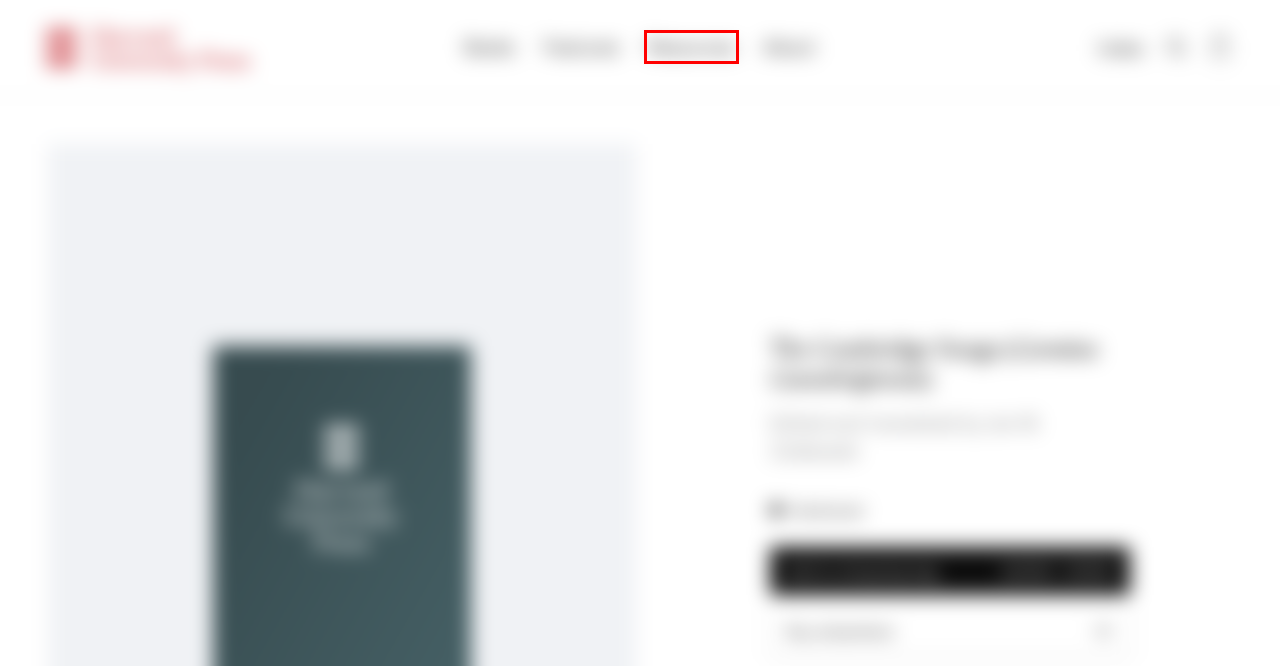Look at the screenshot of a webpage where a red bounding box surrounds a UI element. Your task is to select the best-matching webpage description for the new webpage after you click the element within the bounding box. The available options are:
A. Meet Our Editors — Harvard University Press
B. New Releases — Harvard University Press
C. Resources — Harvard University Press
D. Religion Books — Harvard University Press
E. A Life in Letters — Harvard University Press
F. Contact Us — Harvard University Press
G. Harvard University Press
H. About Us — Harvard University Press

C